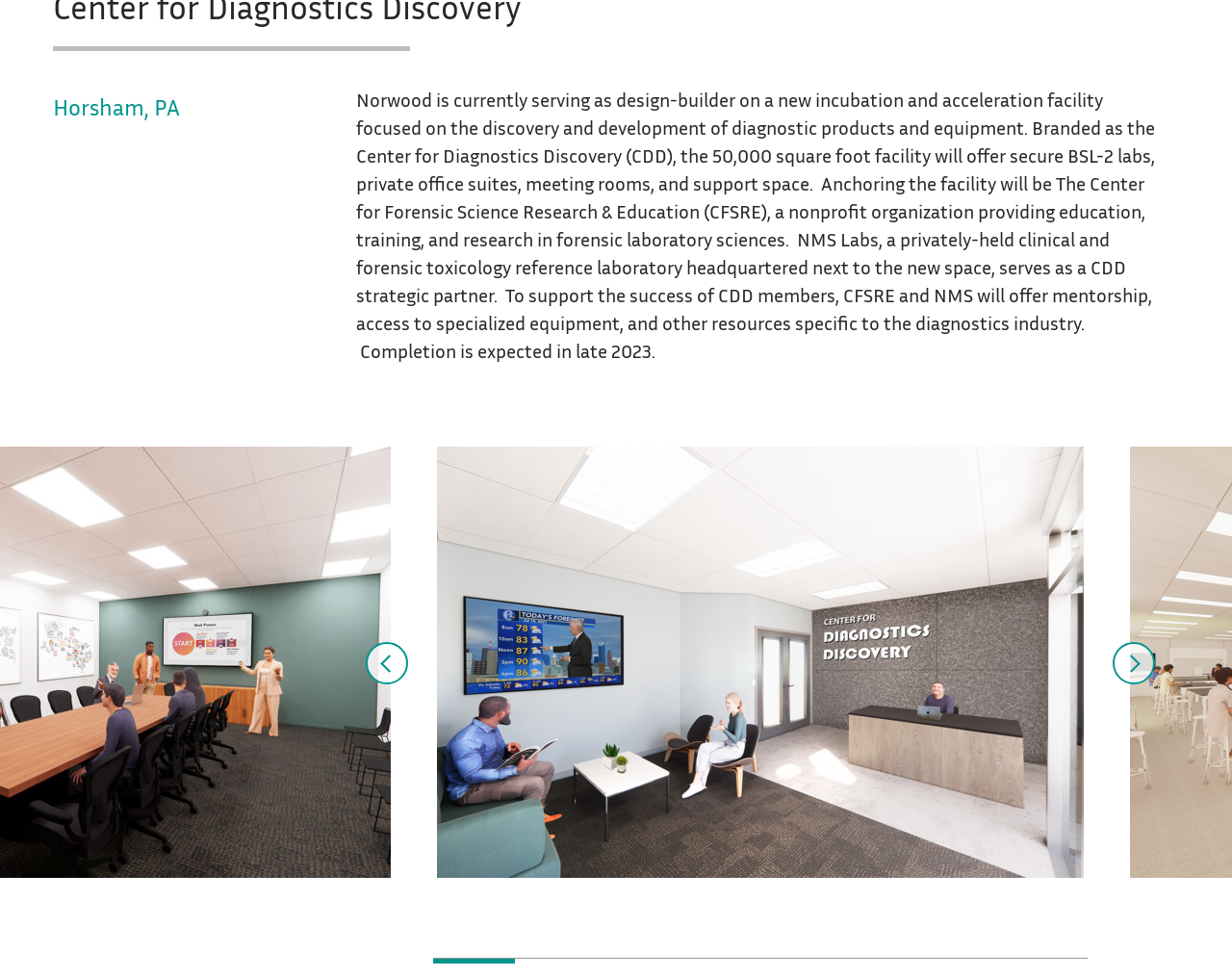Find the bounding box coordinates for the UI element whose description is: "parent_node: Search name="s" placeholder="Search" title="Search"". The coordinates should be four float numbers between 0 and 1, in the format [left, top, right, bottom].

[0.705, 0.631, 1.0, 0.678]